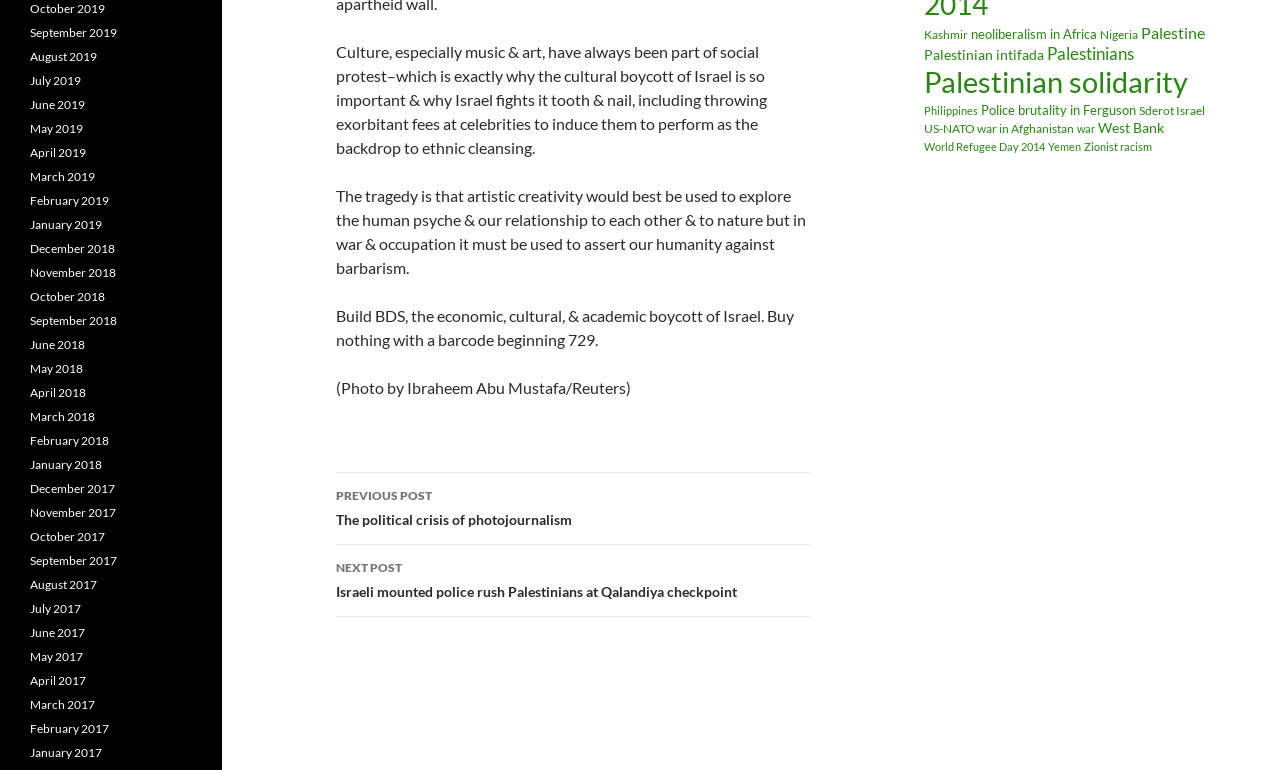Identify the bounding box coordinates for the UI element described as follows: "Yemen". Ensure the coordinates are four float numbers between 0 and 1, formatted as [left, top, right, bottom].

[0.819, 0.182, 0.845, 0.199]